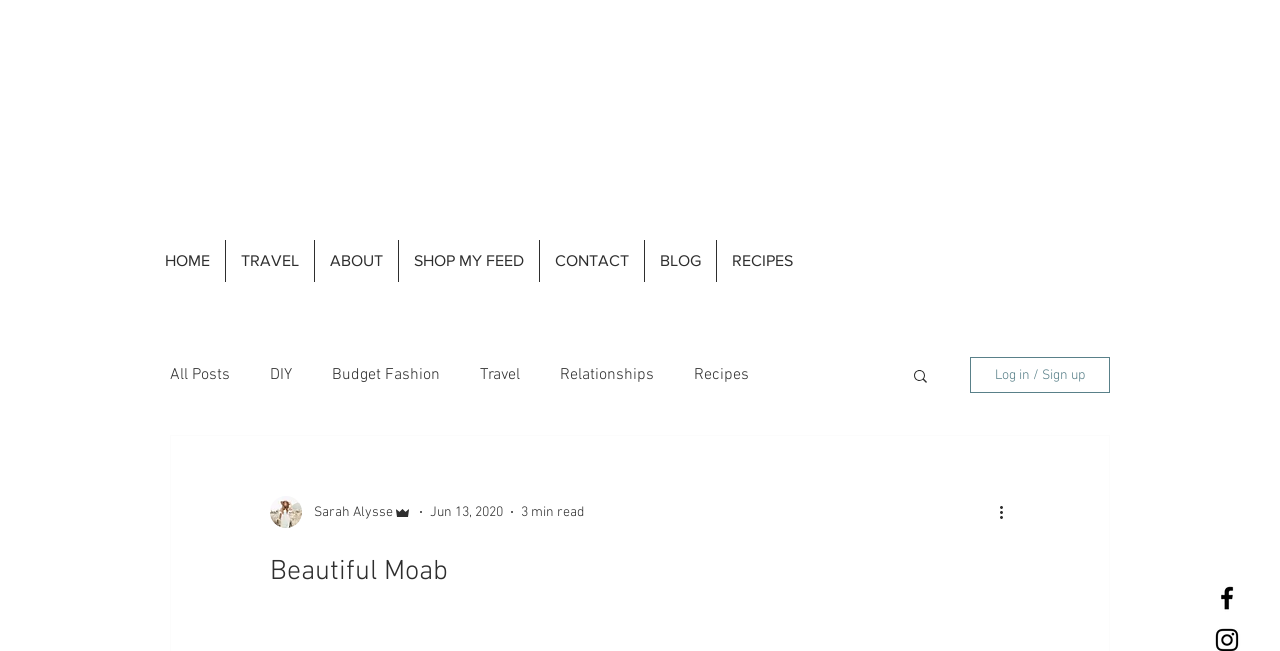What is the email address of the website owner?
Please answer the question with a detailed response using the information from the screenshot.

The email address of the website owner can be found in the top-right section of the webpage, where it is written 'Email-Sarahalyssee@gmail.com' with a link to the email address.